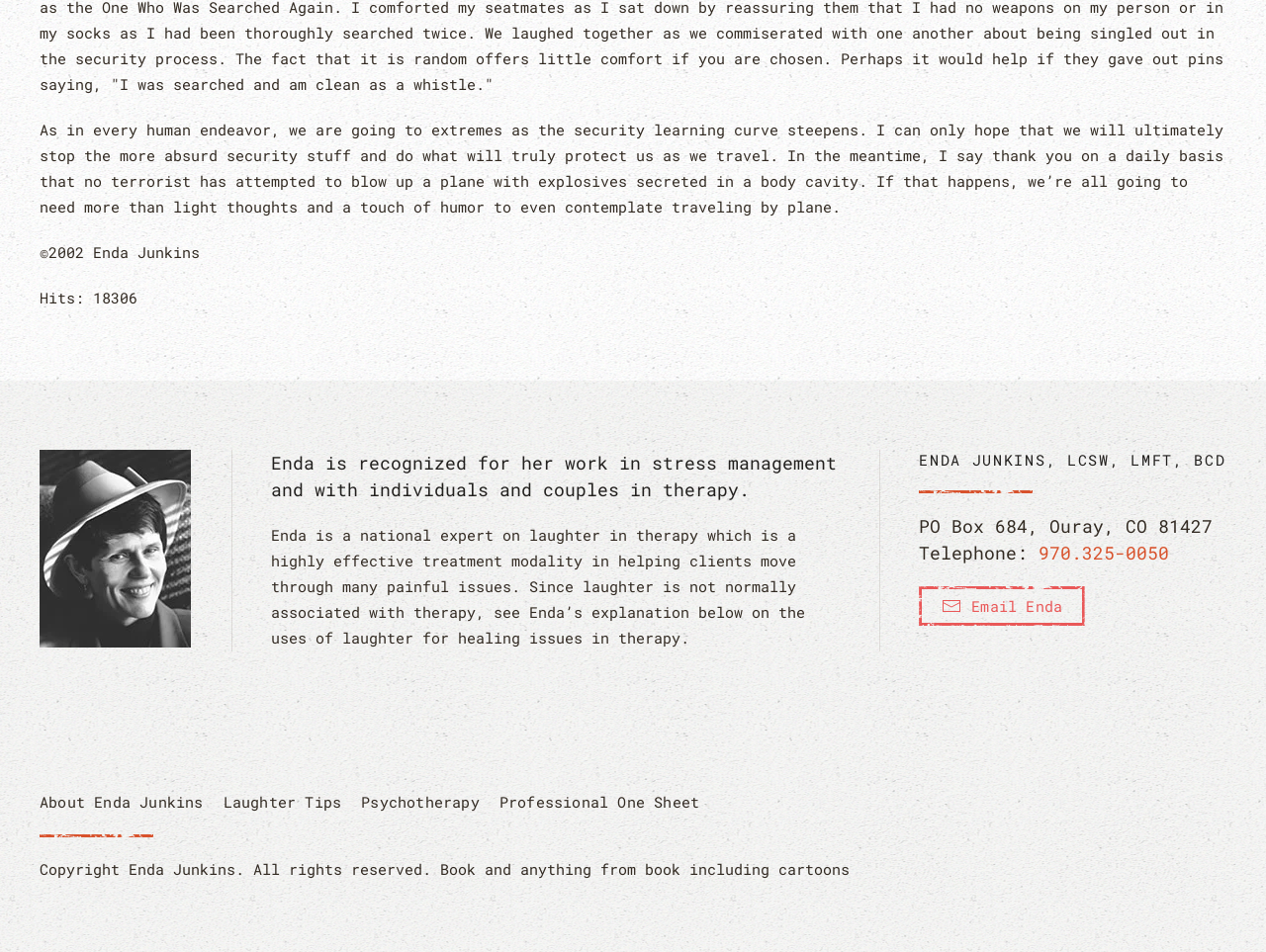Based on the description "Home", find the bounding box of the specified UI element.

None